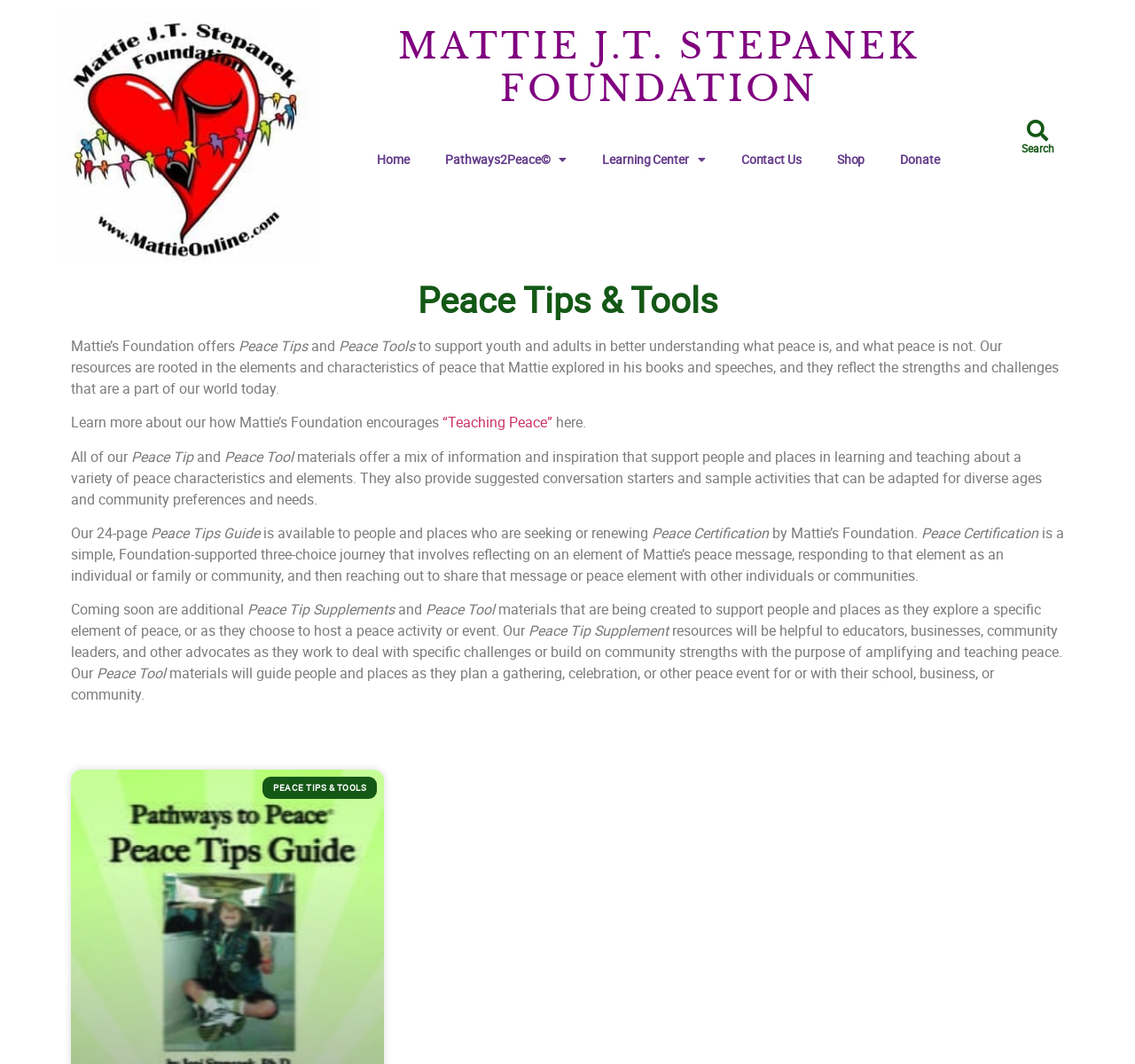Can you specify the bounding box coordinates for the region that should be clicked to fulfill this instruction: "Search for something".

[0.895, 0.108, 0.933, 0.148]